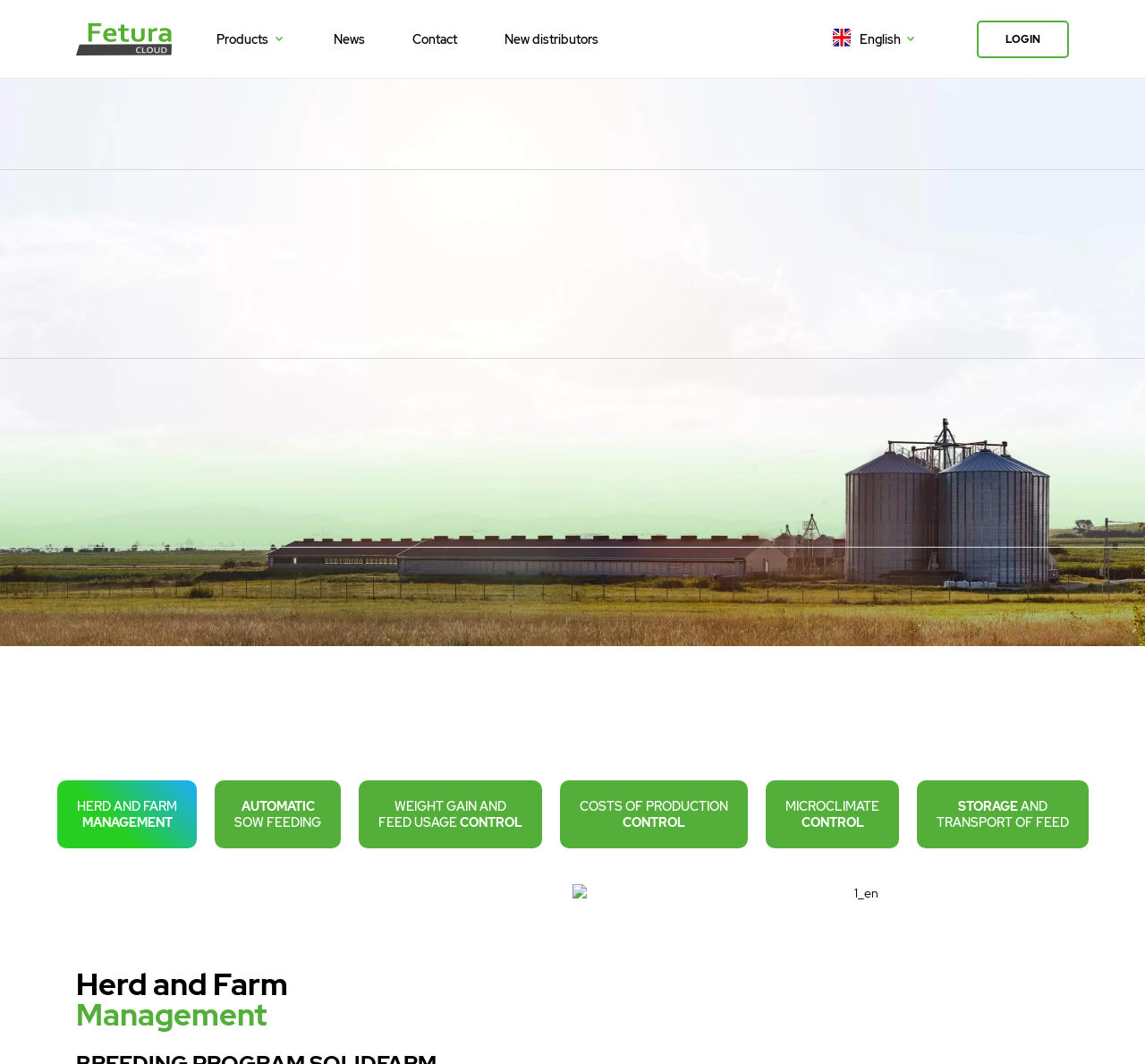Predict the bounding box coordinates of the area that should be clicked to accomplish the following instruction: "Go to Products". The bounding box coordinates should consist of four float numbers between 0 and 1, i.e., [left, top, right, bottom].

[0.189, 0.027, 0.25, 0.047]